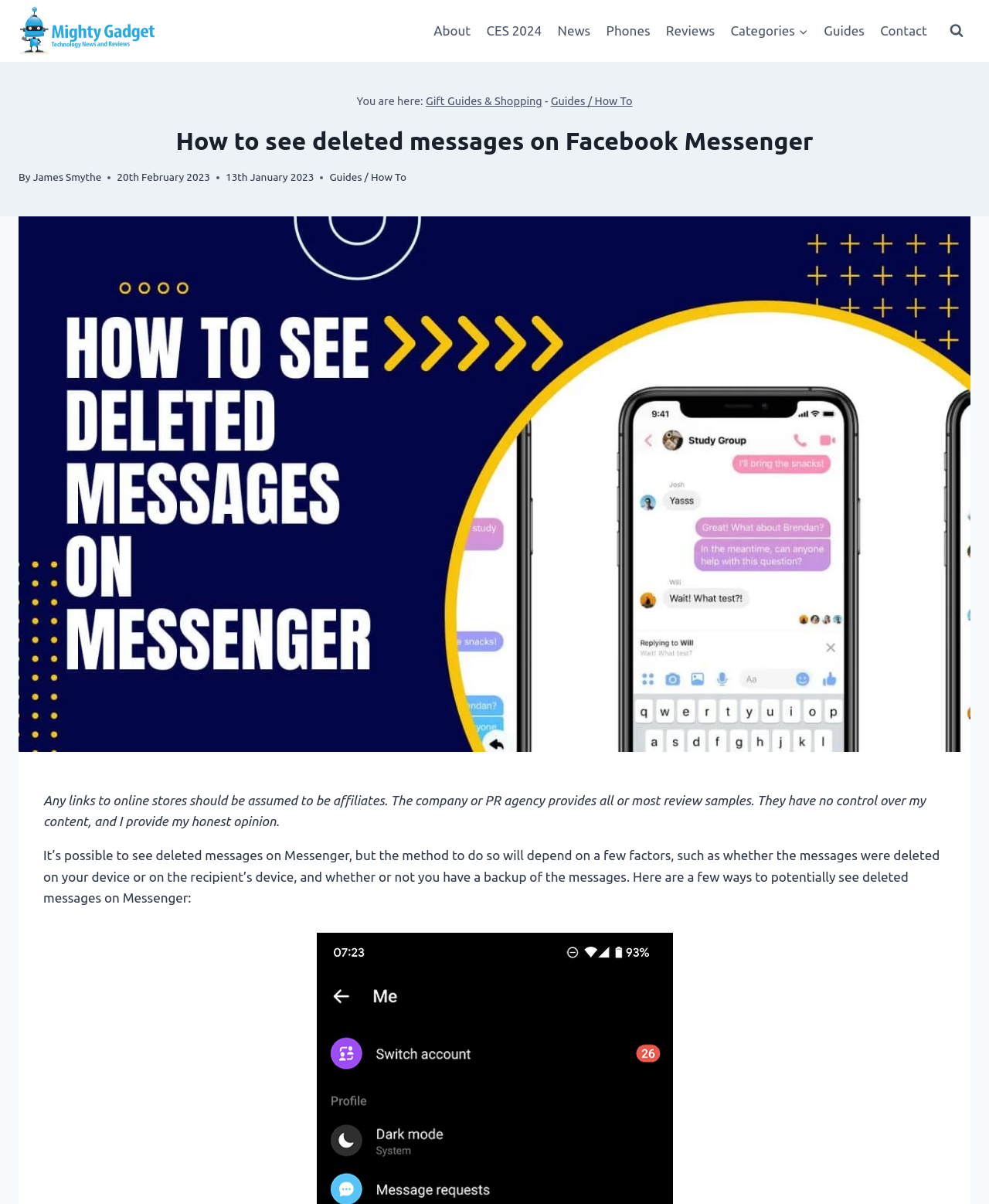Locate the bounding box coordinates of the area you need to click to fulfill this instruction: 'Click the 'About' link'. The coordinates must be in the form of four float numbers ranging from 0 to 1: [left, top, right, bottom].

[0.431, 0.01, 0.484, 0.041]